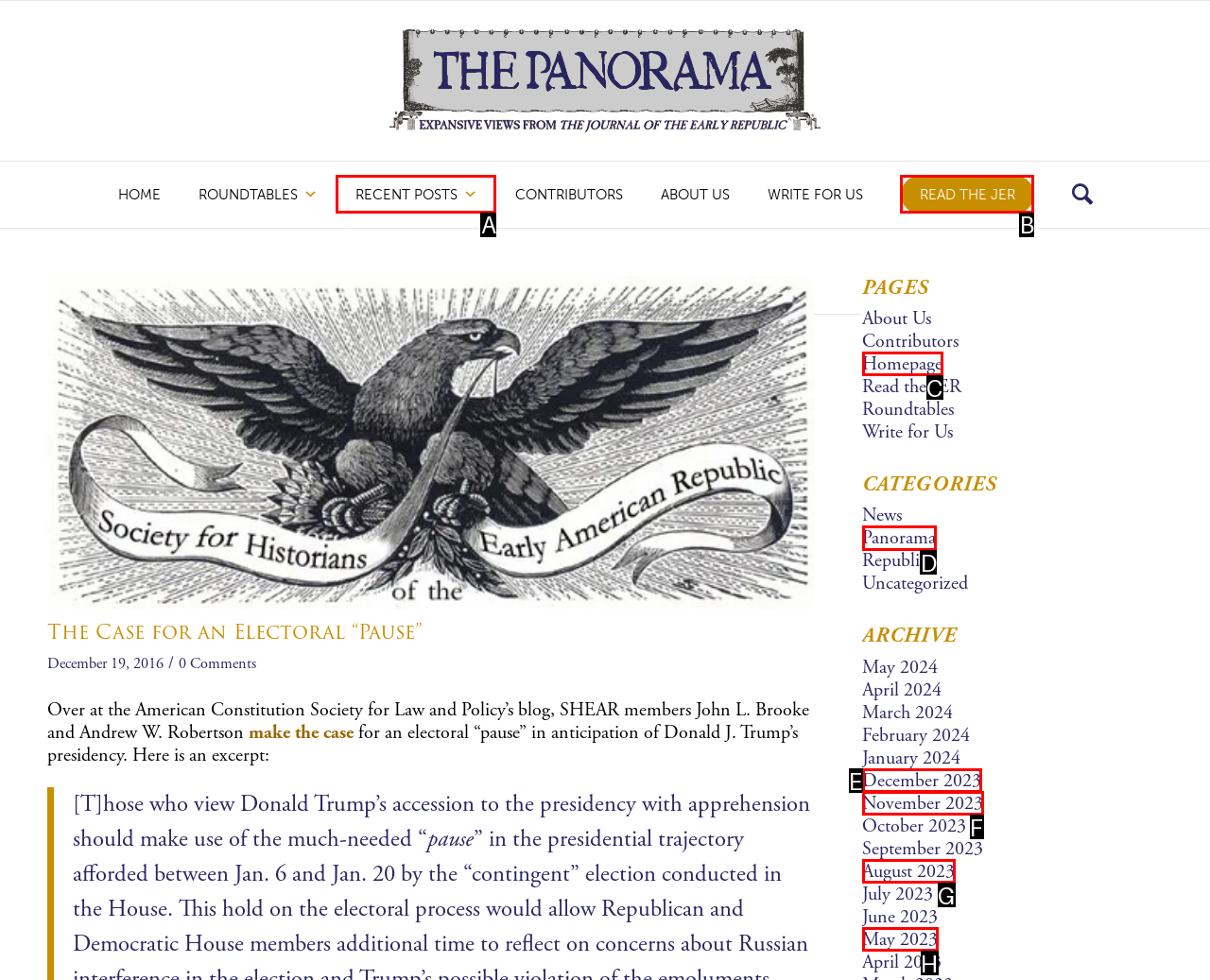Select the HTML element that should be clicked to accomplish the task: Read the 'Panorama' category Reply with the corresponding letter of the option.

D